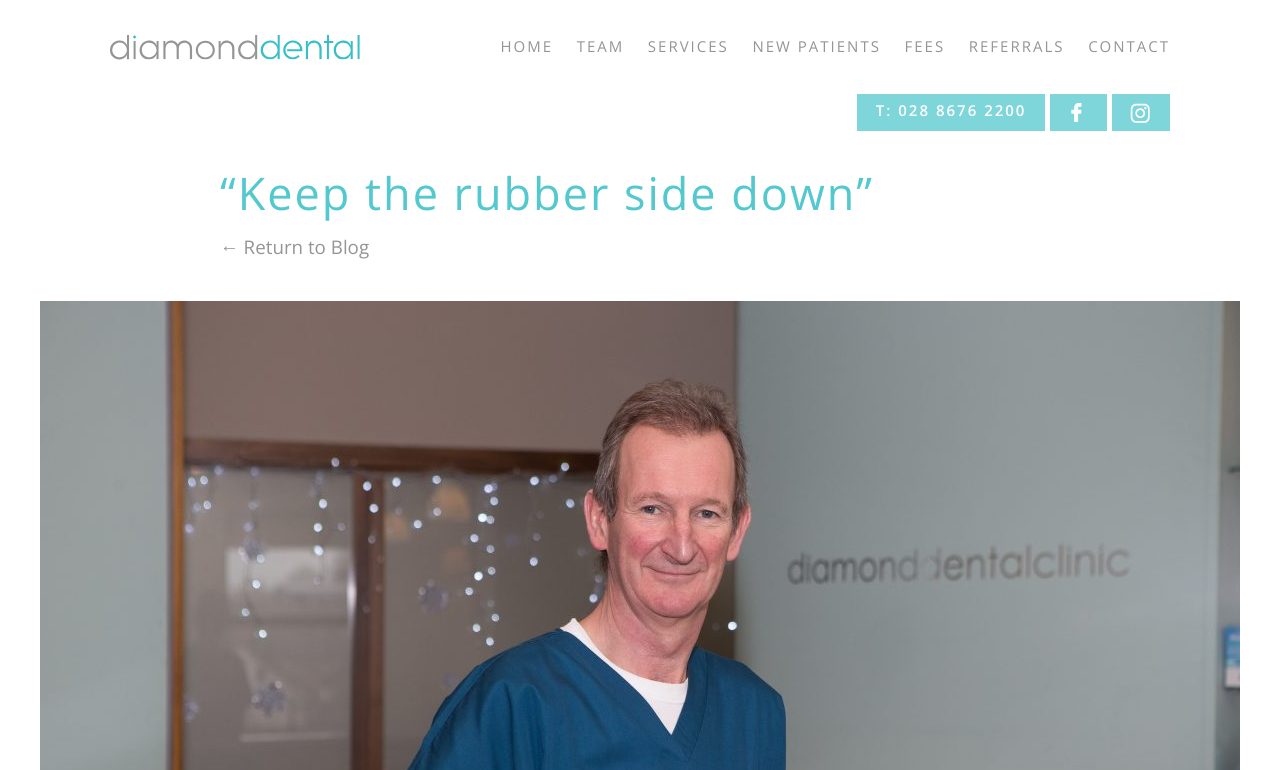Locate the primary heading on the webpage and return its text.

“Keep the rubber side down”